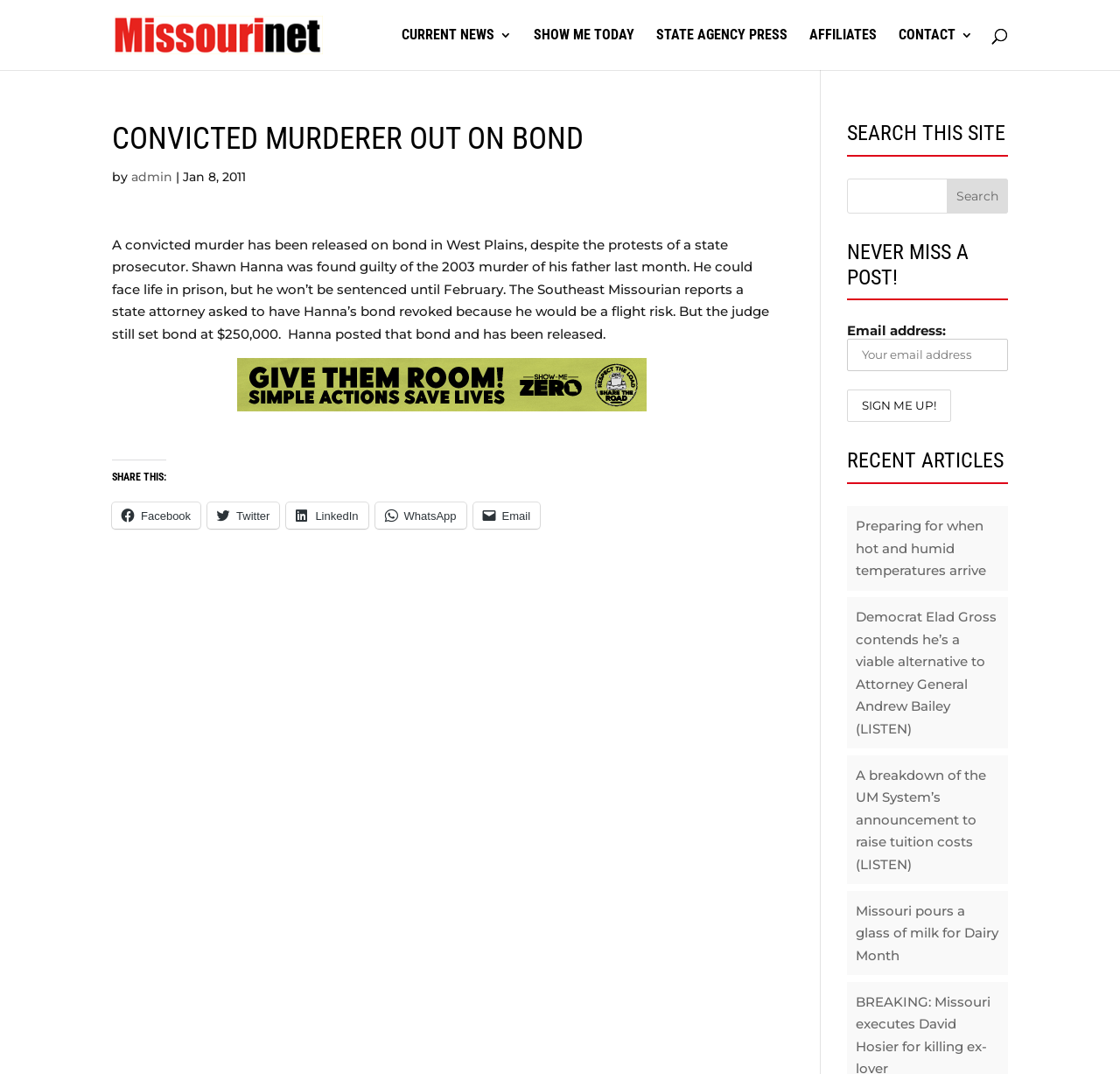How can users share the article?
Based on the image, provide a one-word or brief-phrase response.

Through social media